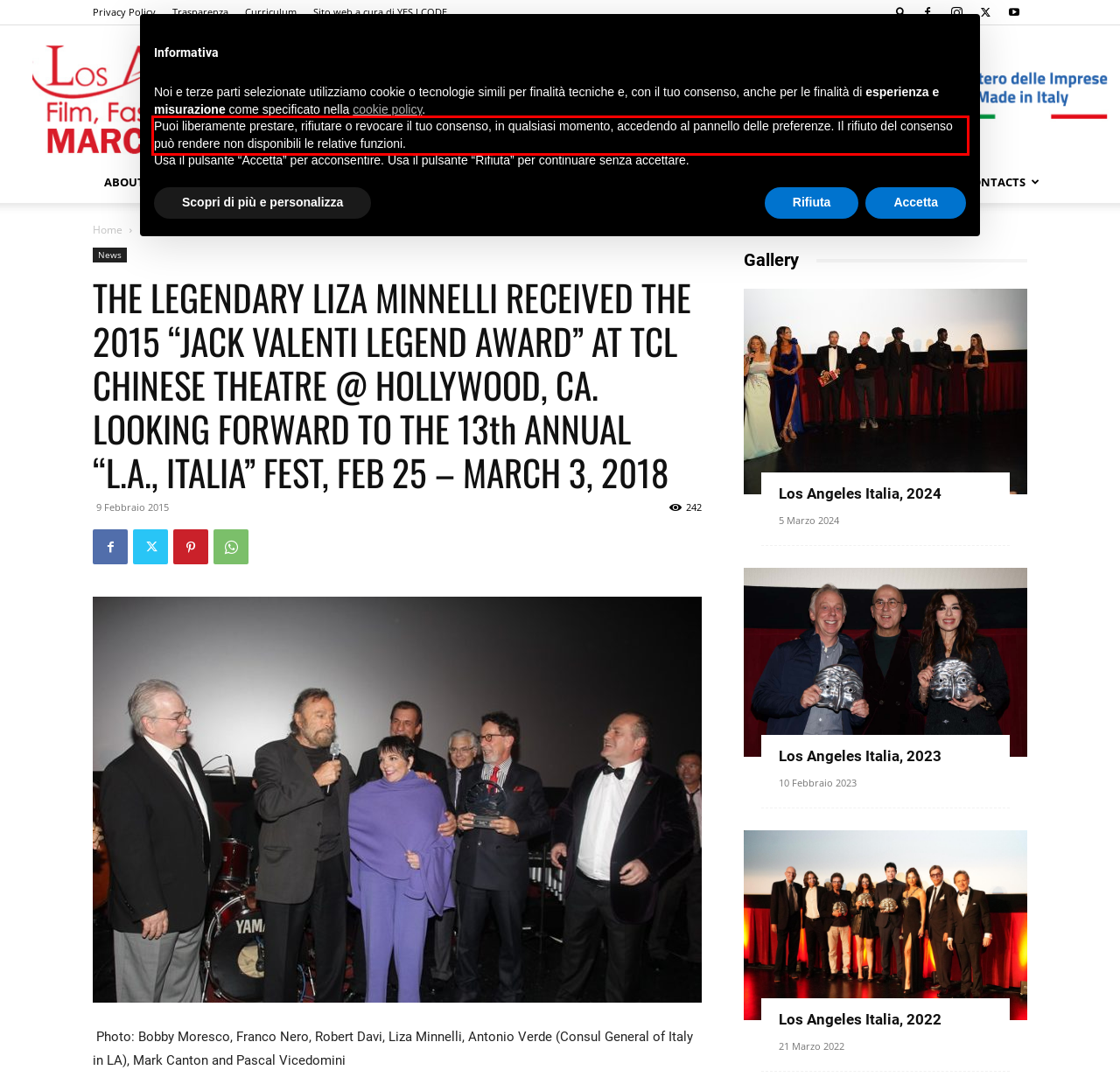Your task is to recognize and extract the text content from the UI element enclosed in the red bounding box on the webpage screenshot.

Puoi liberamente prestare, rifiutare o revocare il tuo consenso, in qualsiasi momento, accedendo al pannello delle preferenze. Il rifiuto del consenso può rendere non disponibili le relative funzioni.